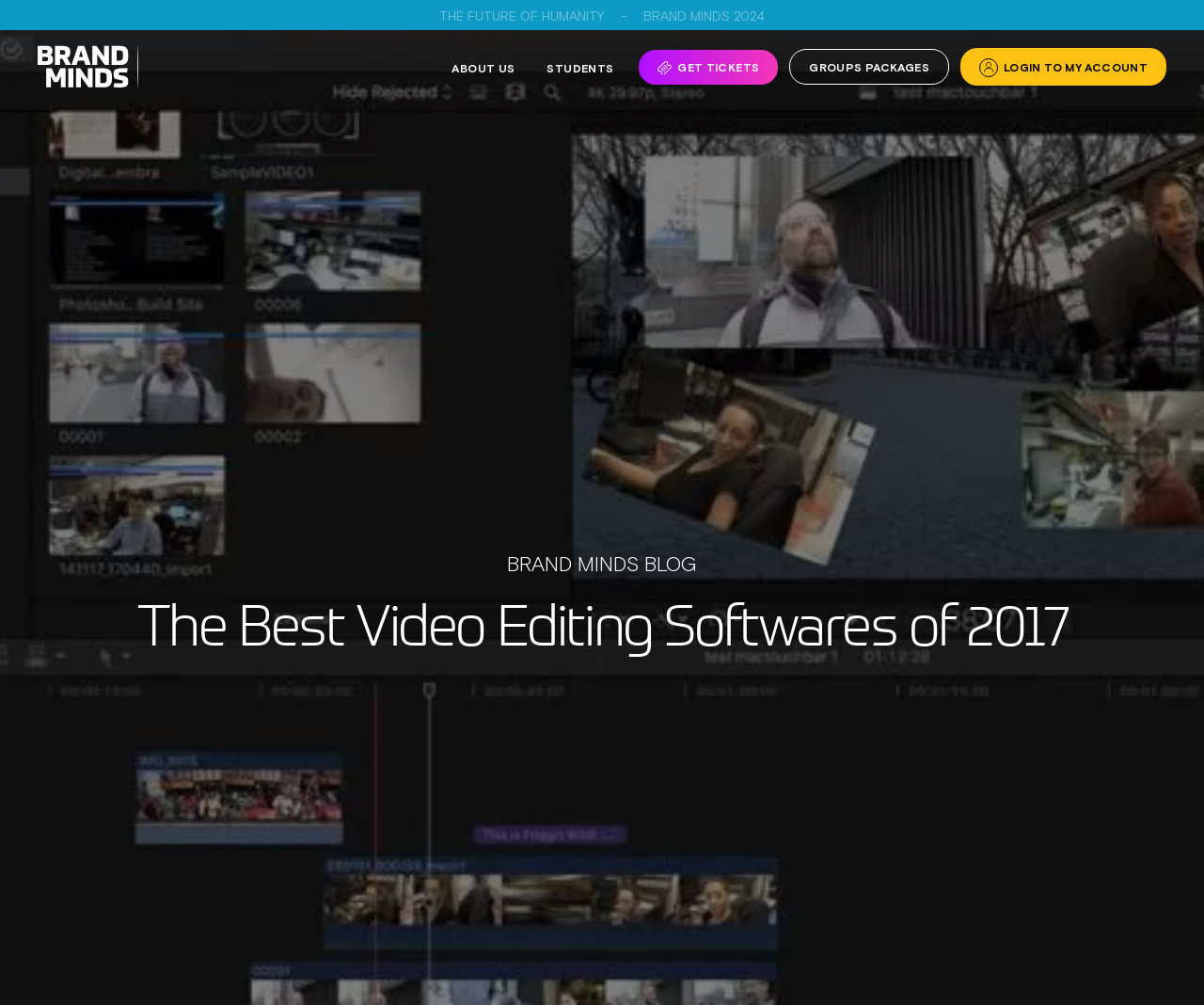Answer the question using only one word or a concise phrase: What is the name of the event?

BRAND MINDS